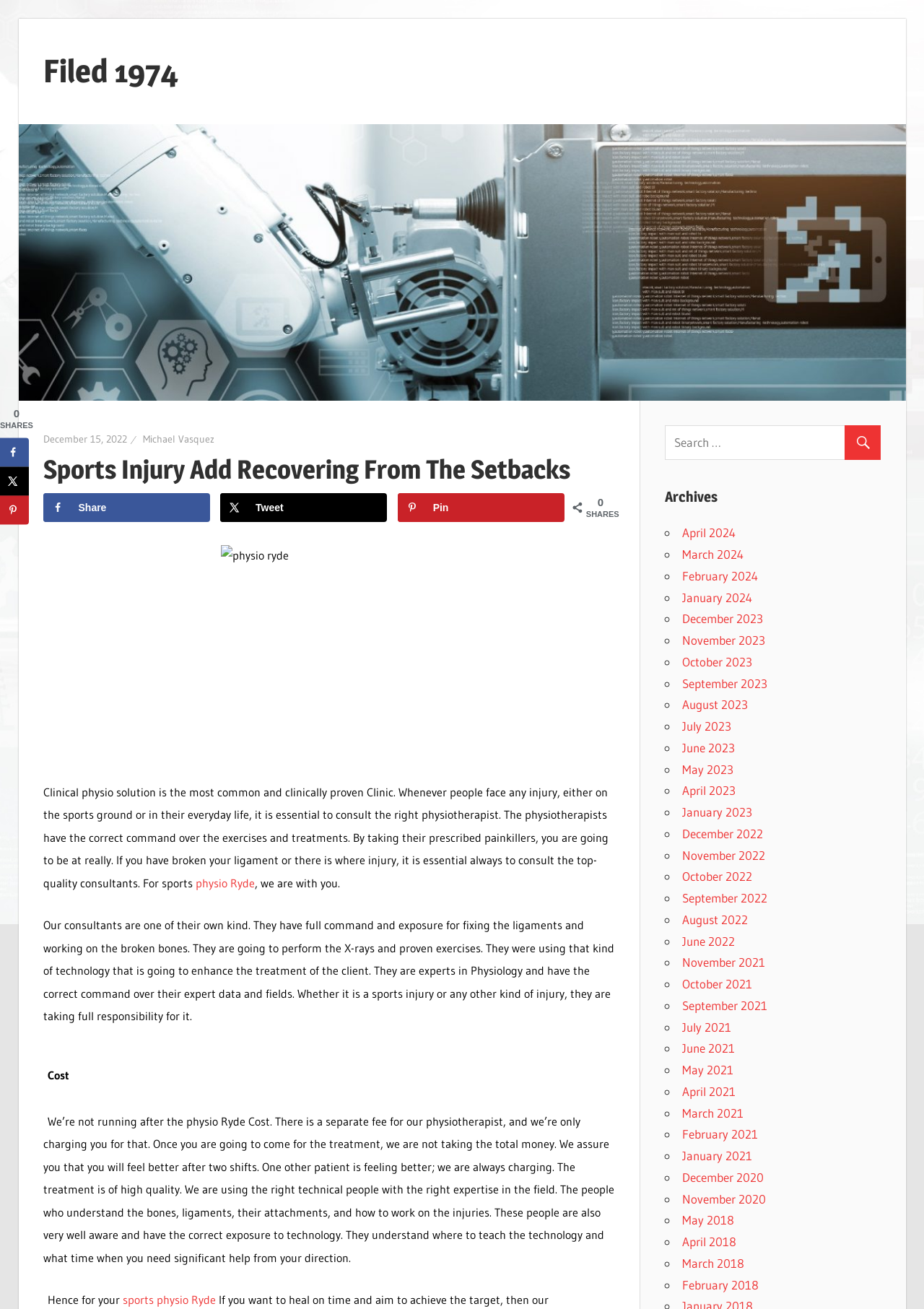Using the given element description, provide the bounding box coordinates (top-left x, top-left y, bottom-right x, bottom-right y) for the corresponding UI element in the screenshot: November 2021

[0.738, 0.729, 0.828, 0.741]